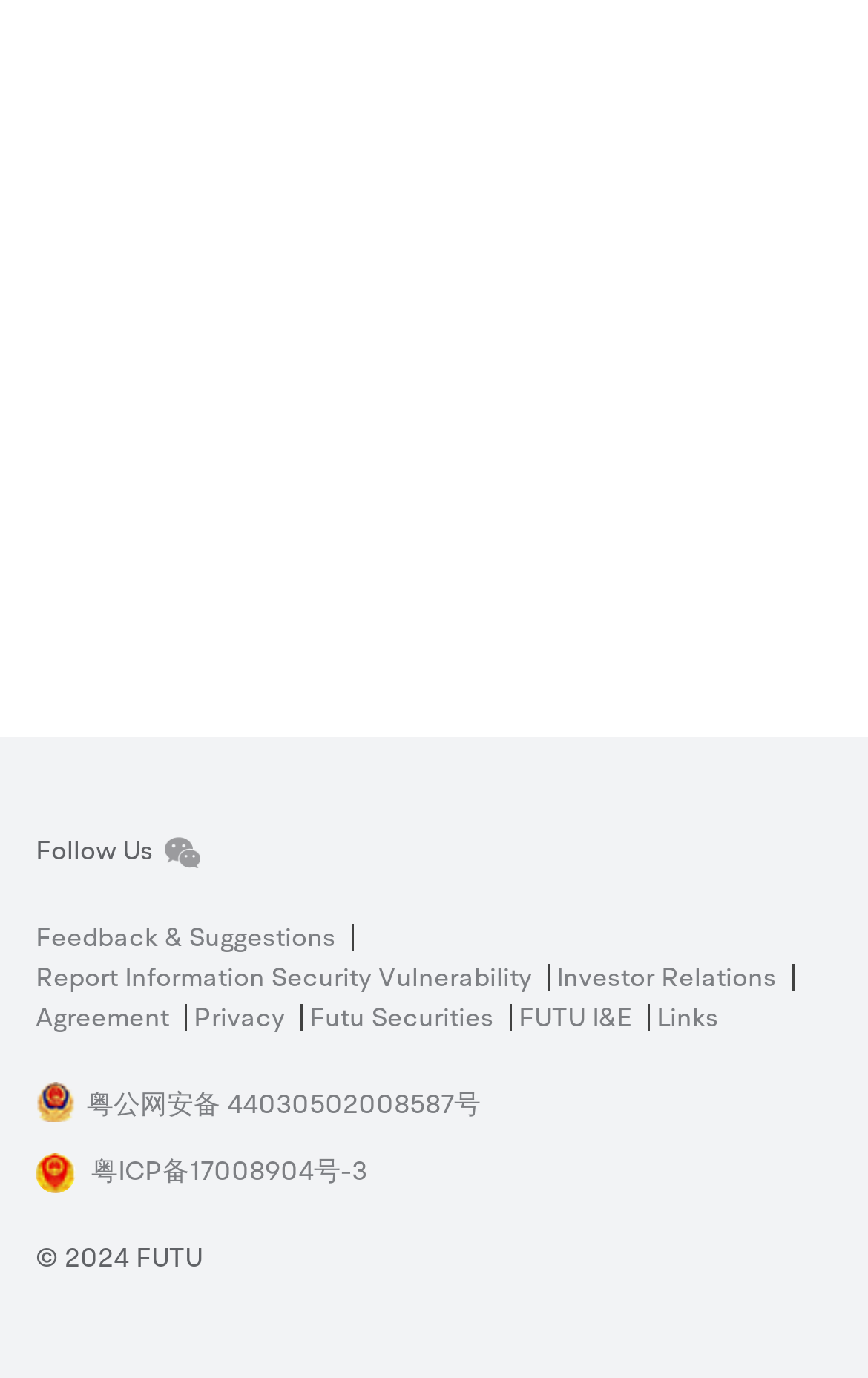Please identify the bounding box coordinates of the area I need to click to accomplish the following instruction: "Check Futu Securities website".

[0.356, 0.729, 0.59, 0.748]